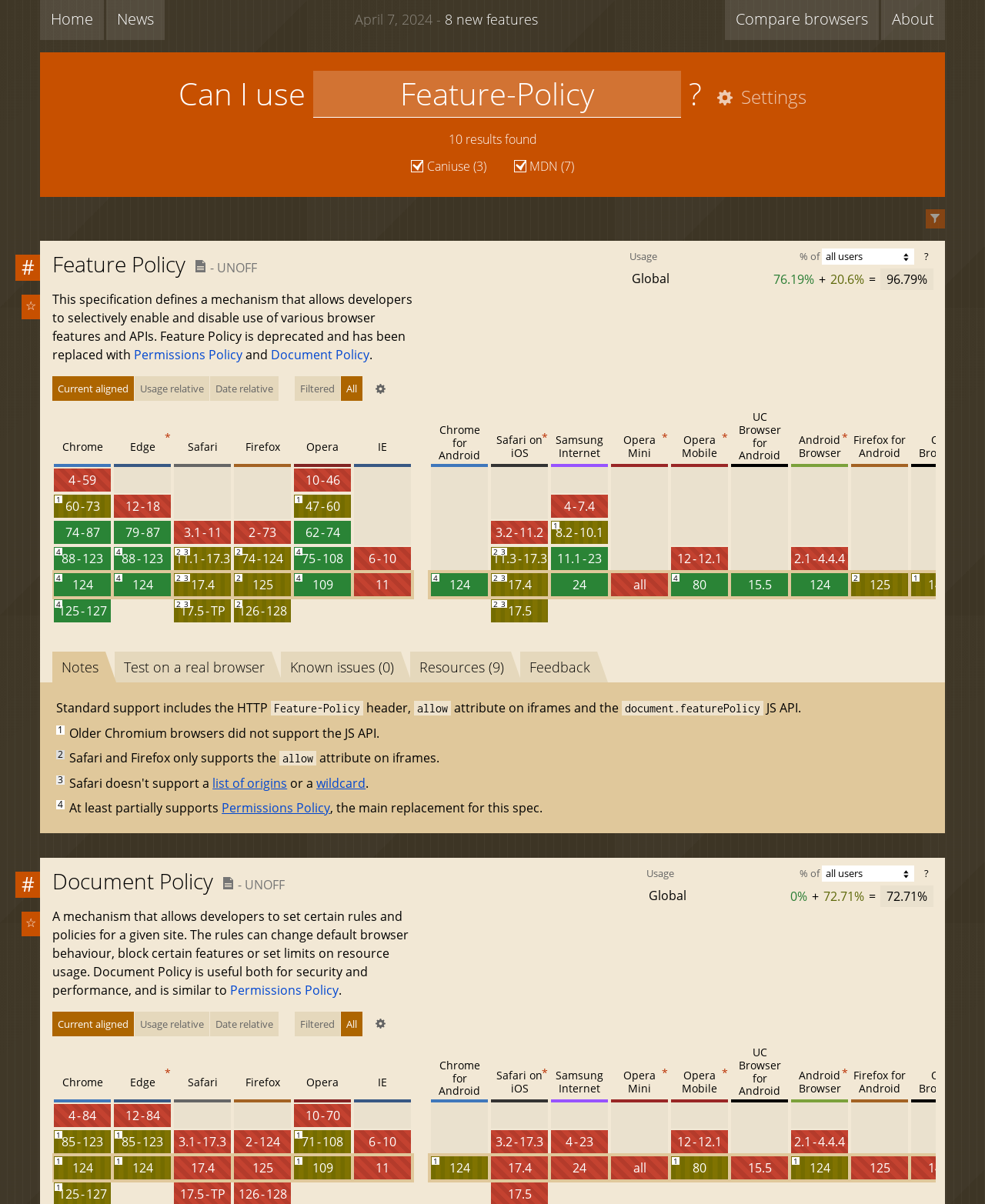Determine the bounding box coordinates of the clickable element necessary to fulfill the instruction: "Read about ADHD". Provide the coordinates as four float numbers within the 0 to 1 range, i.e., [left, top, right, bottom].

None